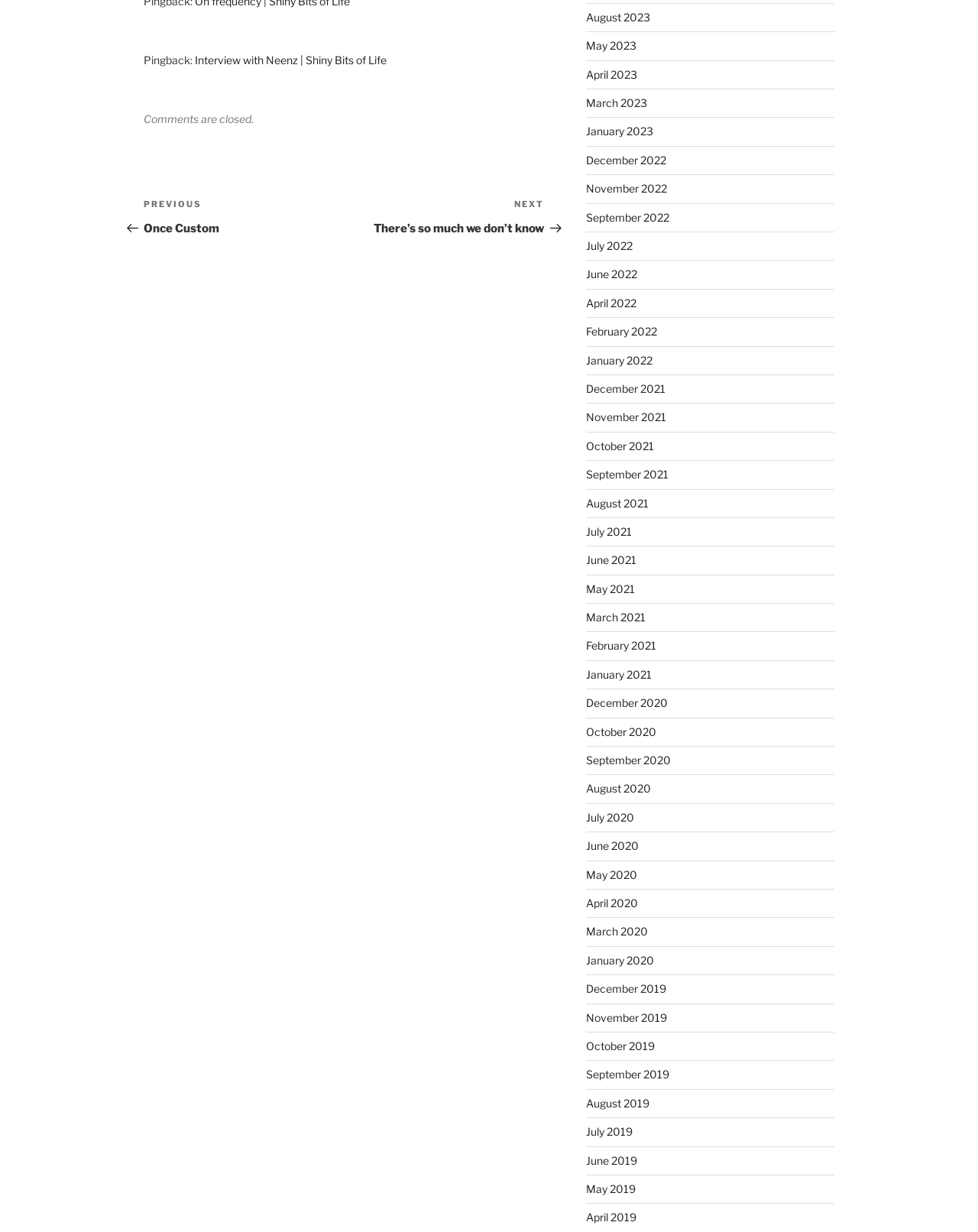Determine the bounding box coordinates for the area that should be clicked to carry out the following instruction: "Read the interview with Neenz".

[0.199, 0.044, 0.395, 0.054]